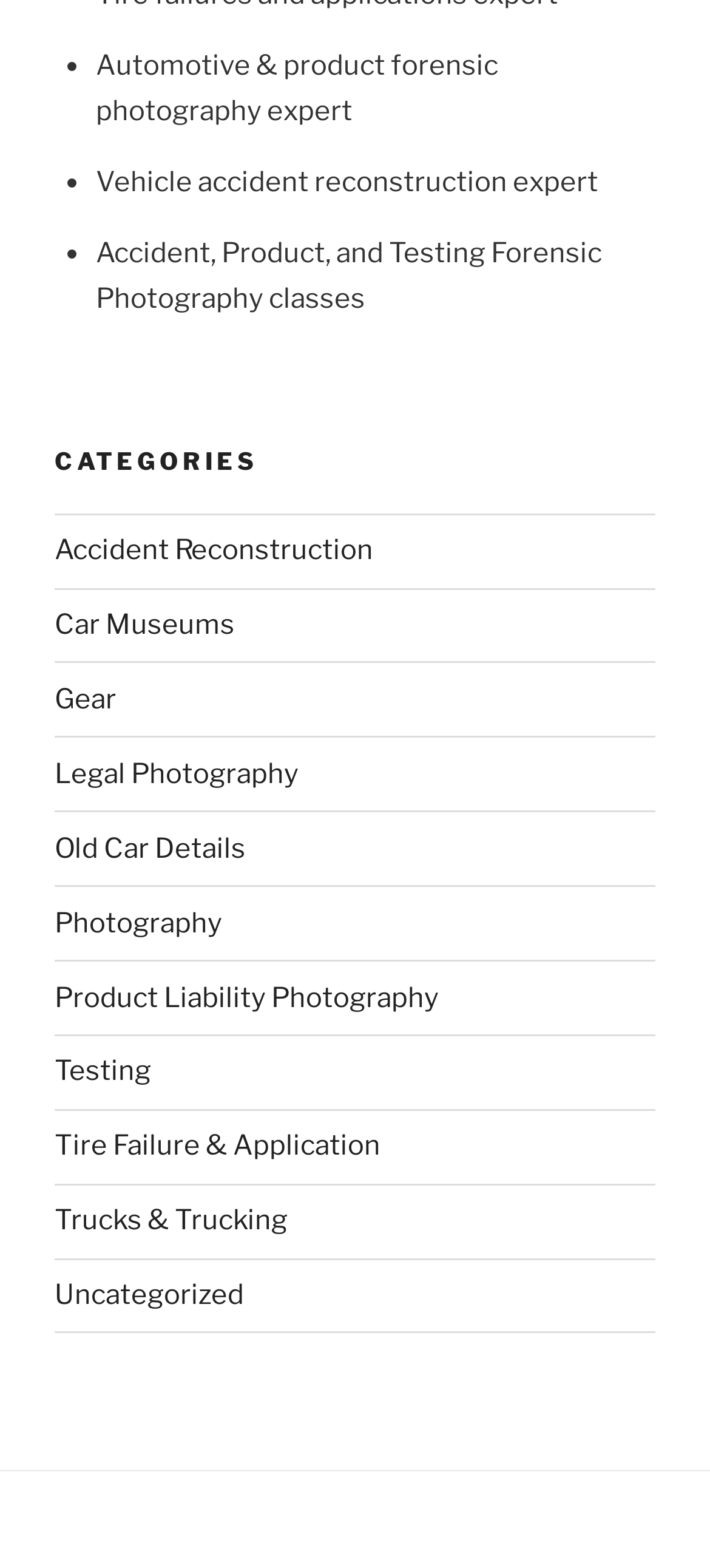Identify the bounding box for the described UI element: "Specia WordPress Theme".

None